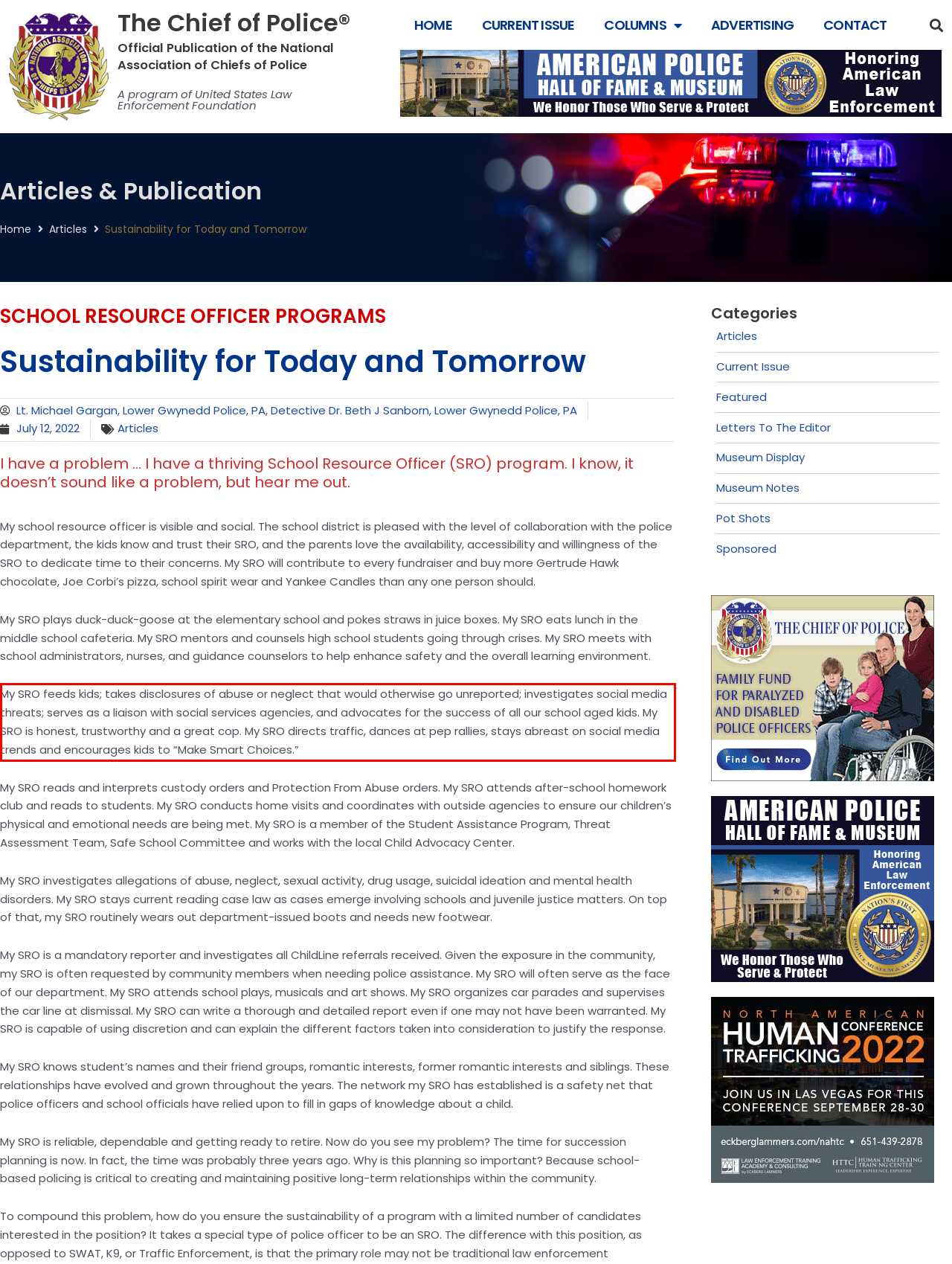In the given screenshot, locate the red bounding box and extract the text content from within it.

My SRO feeds kids; takes disclosures of abuse or neglect that would otherwise go unreported; investigates social media threats; serves as a liaison with social services agencies, and advocates for the success of all our school aged kids. My SRO is honest, trustworthy and a great cop. My SRO directs traffic, dances at pep rallies, stays abreast on social media trends and encourages kids to “Make Smart Choices.”